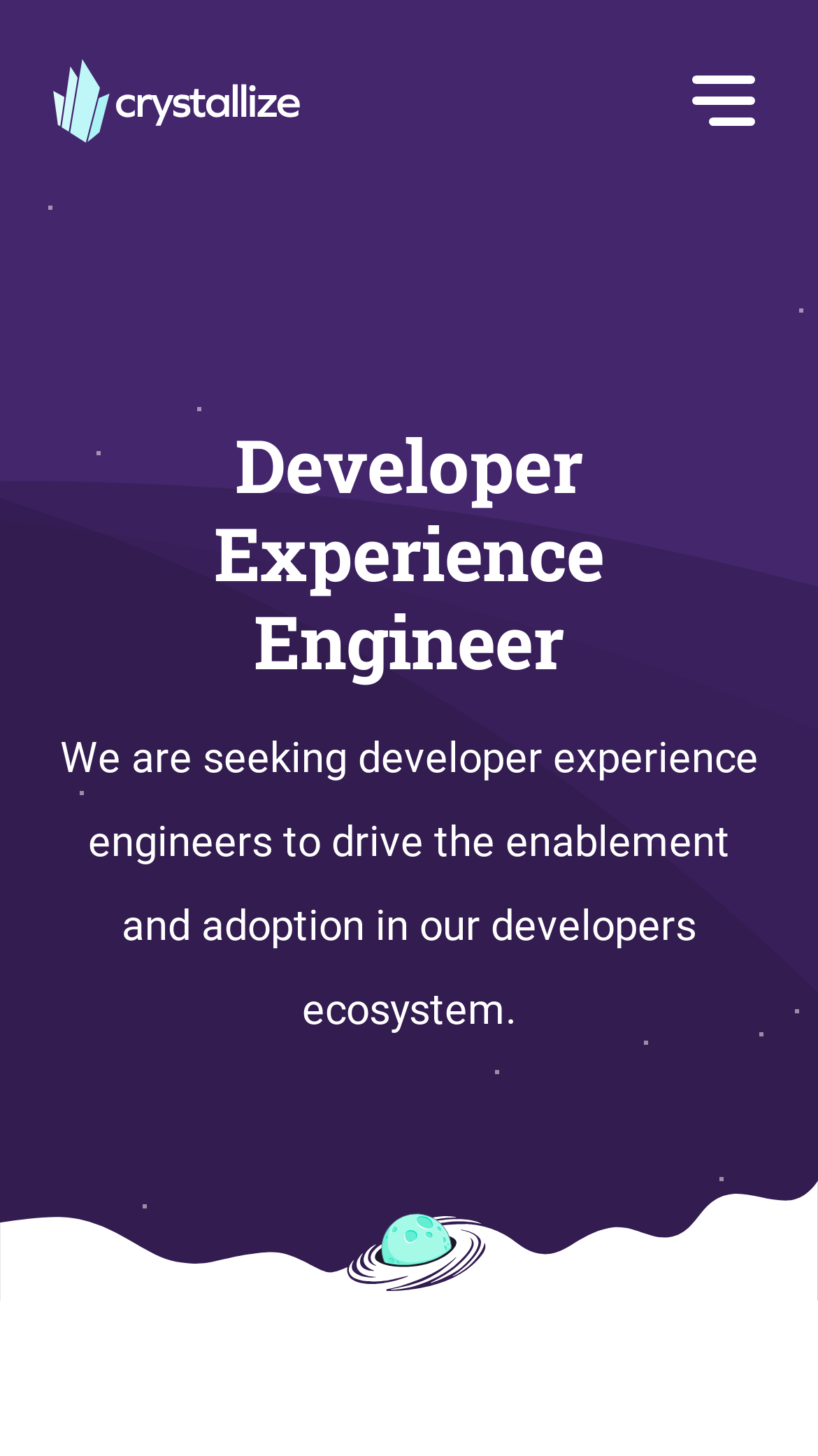Provide a thorough description of this webpage.

The webpage is about a job posting for a Developer Experience Engineer position at Crystallize. At the top left corner, there is a link to "Skip to main content". Next to it, on the top left, is the Crystallize logo, which is a white image. On the top right, there is a button to toggle the main menu. 

Below the logo, there is a heading that reads "Developer Experience Engineer". Underneath the heading, there is a paragraph of text that summarizes the job description, stating that the company is seeking developer experience engineers to drive the enablement and adoption in their developers ecosystem. 

At the bottom of the page, there is a full-width image that spans the entire width of the page.